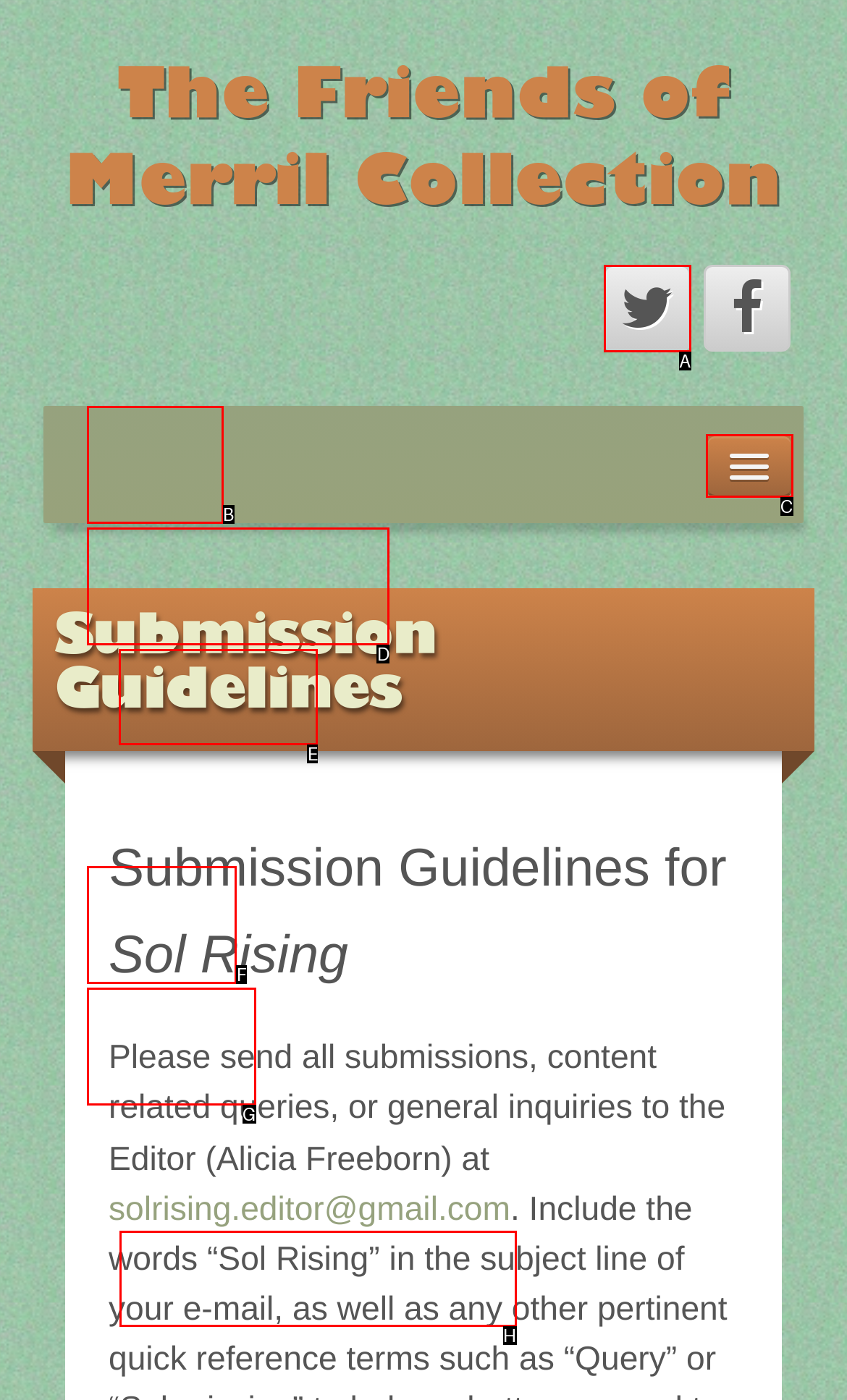Based on the task: View the thread starter's profile, which UI element should be clicked? Answer with the letter that corresponds to the correct option from the choices given.

None